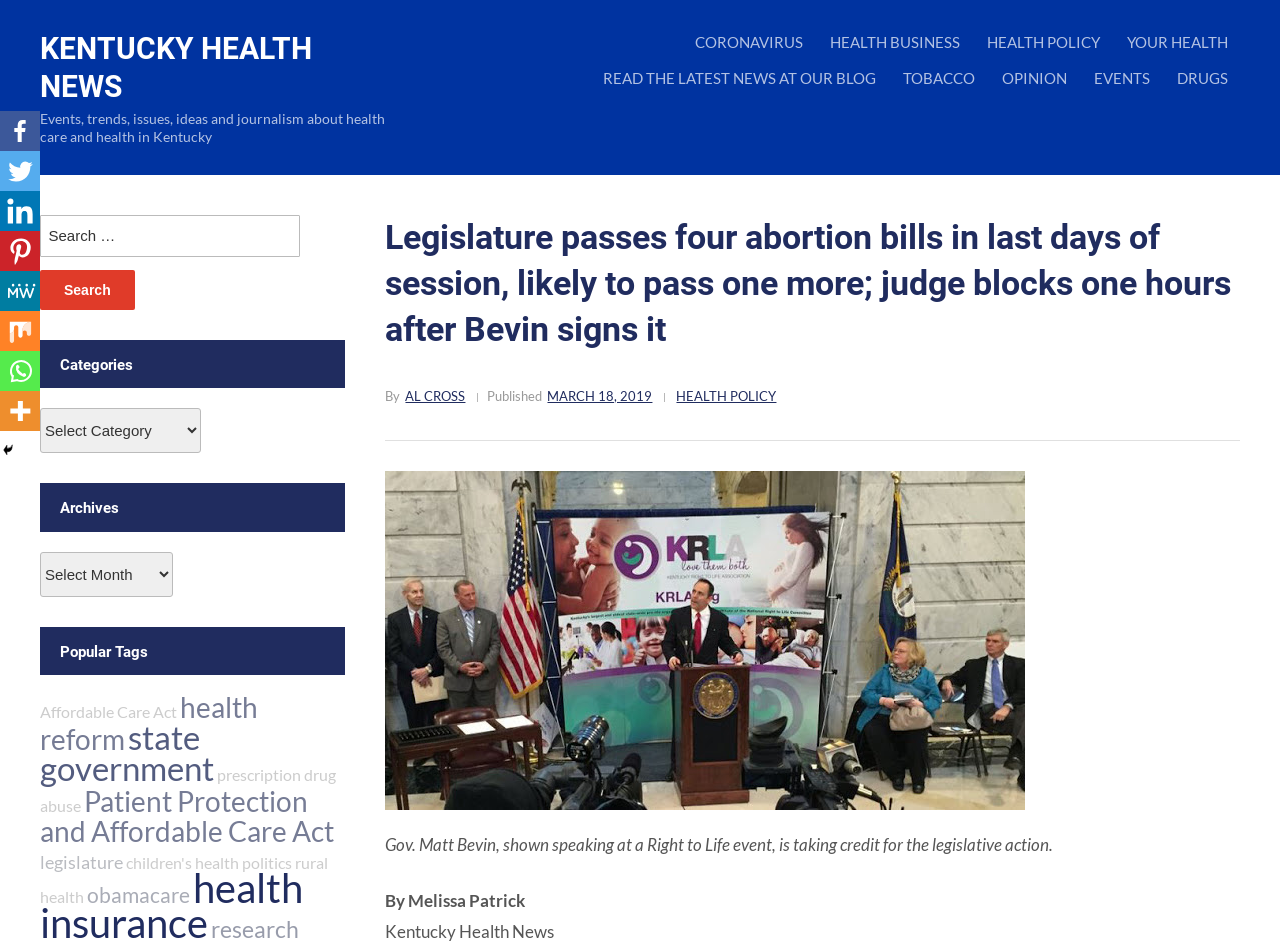Please specify the bounding box coordinates for the clickable region that will help you carry out the instruction: "Click on the 'KENTUCKY HEALTH NEWS' link".

[0.031, 0.033, 0.244, 0.109]